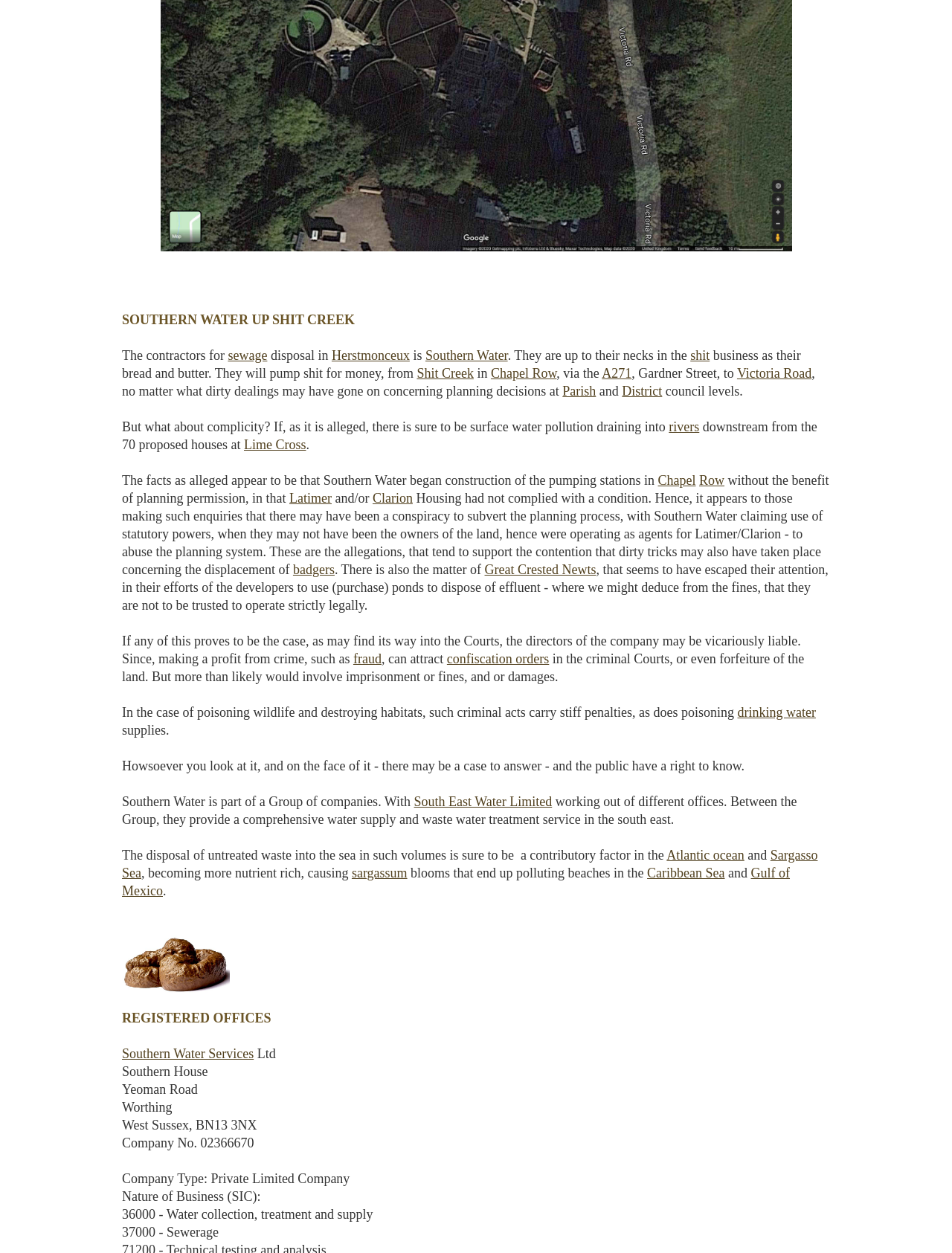What is the address of Southern Water Services Ltd?
Please respond to the question with a detailed and thorough explanation.

The address of Southern Water Services Ltd is Southern House, Yeoman Road, as mentioned in the text under the 'REGISTERED OFFICES' section.